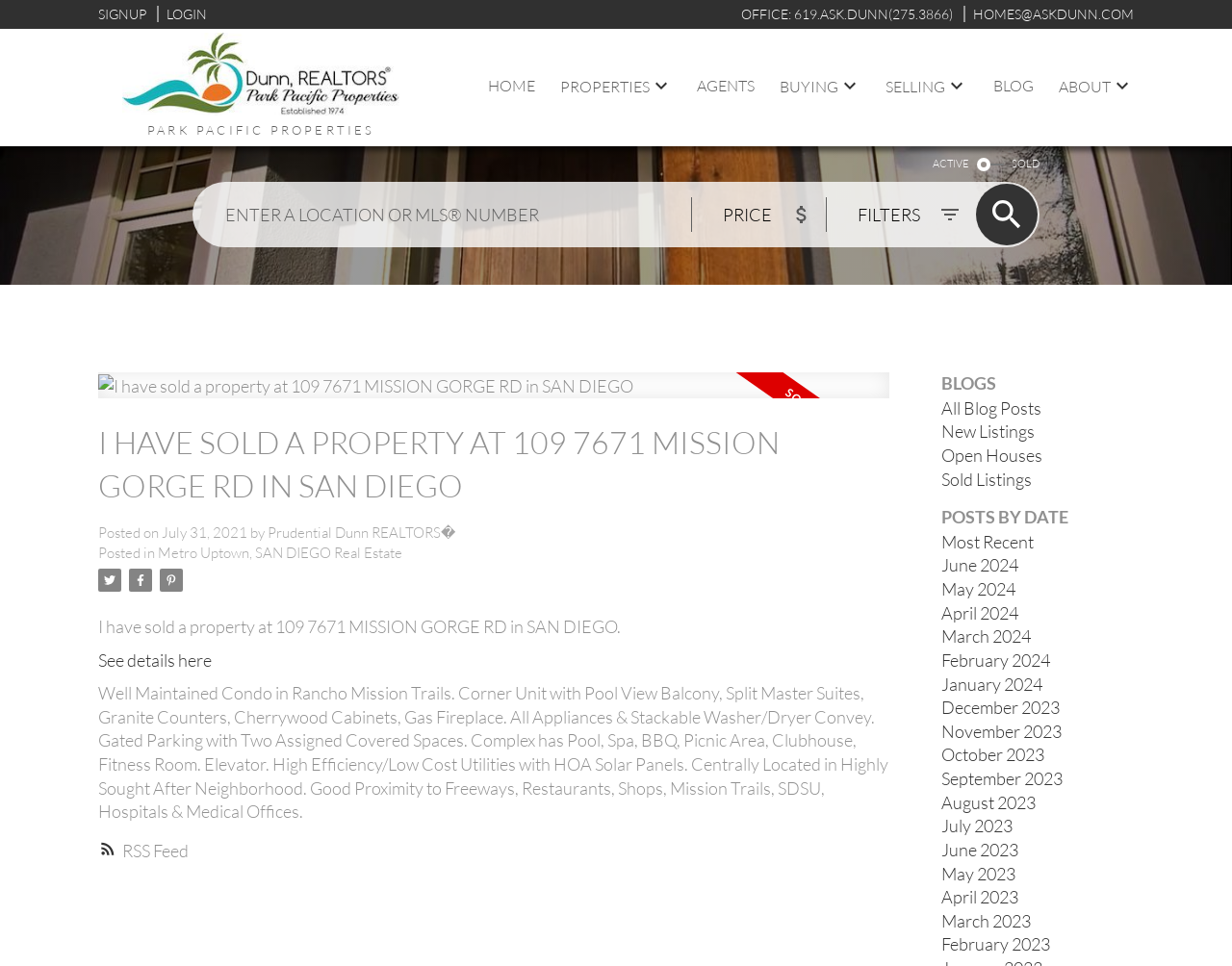How many assigned covered parking spaces are included with the property?
Based on the visual details in the image, please answer the question thoroughly.

The number of assigned covered parking spaces can be determined by looking at the StaticText element with the text 'Gated Parking with Two Assigned Covered Spaces...', which indicates that the property includes two assigned covered parking spaces.